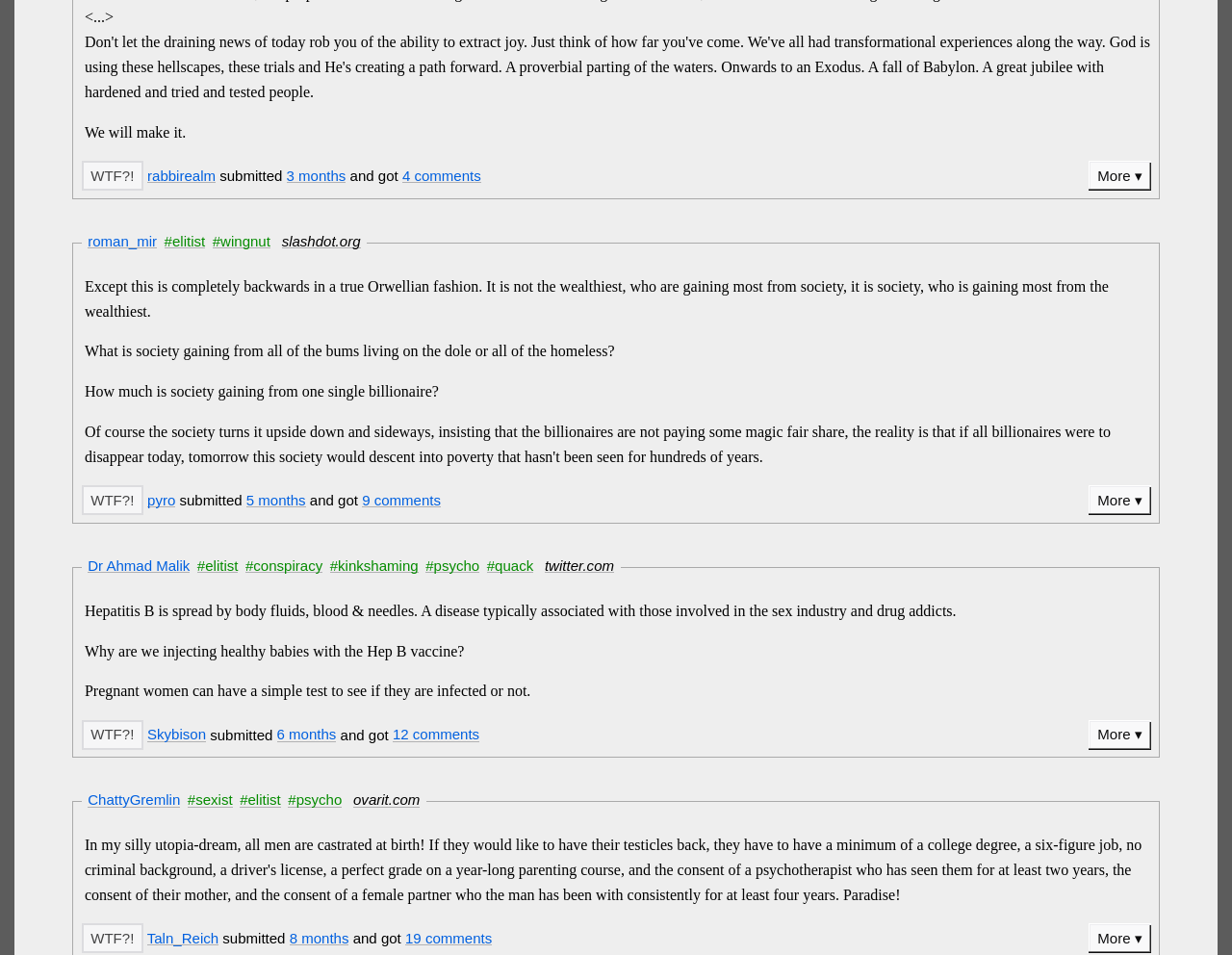Please identify the bounding box coordinates of the element I should click to complete this instruction: 'Click the 'WTF?!' button'. The coordinates should be given as four float numbers between 0 and 1, like this: [left, top, right, bottom].

[0.066, 0.169, 0.116, 0.2]